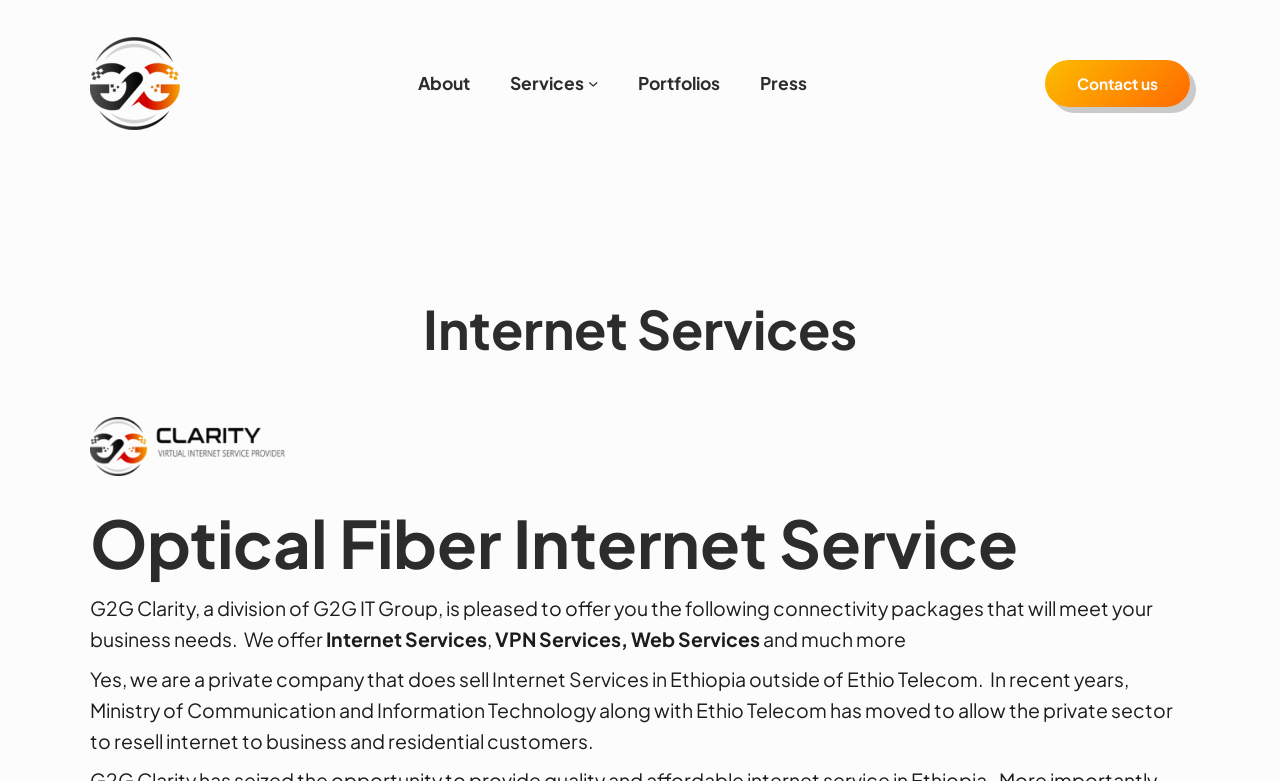Using the element description provided, determine the bounding box coordinates in the format (top-left x, top-left y, bottom-right x, bottom-right y). Ensure that all values are floating point numbers between 0 and 1. Element description: Contact us

[0.817, 0.076, 0.93, 0.137]